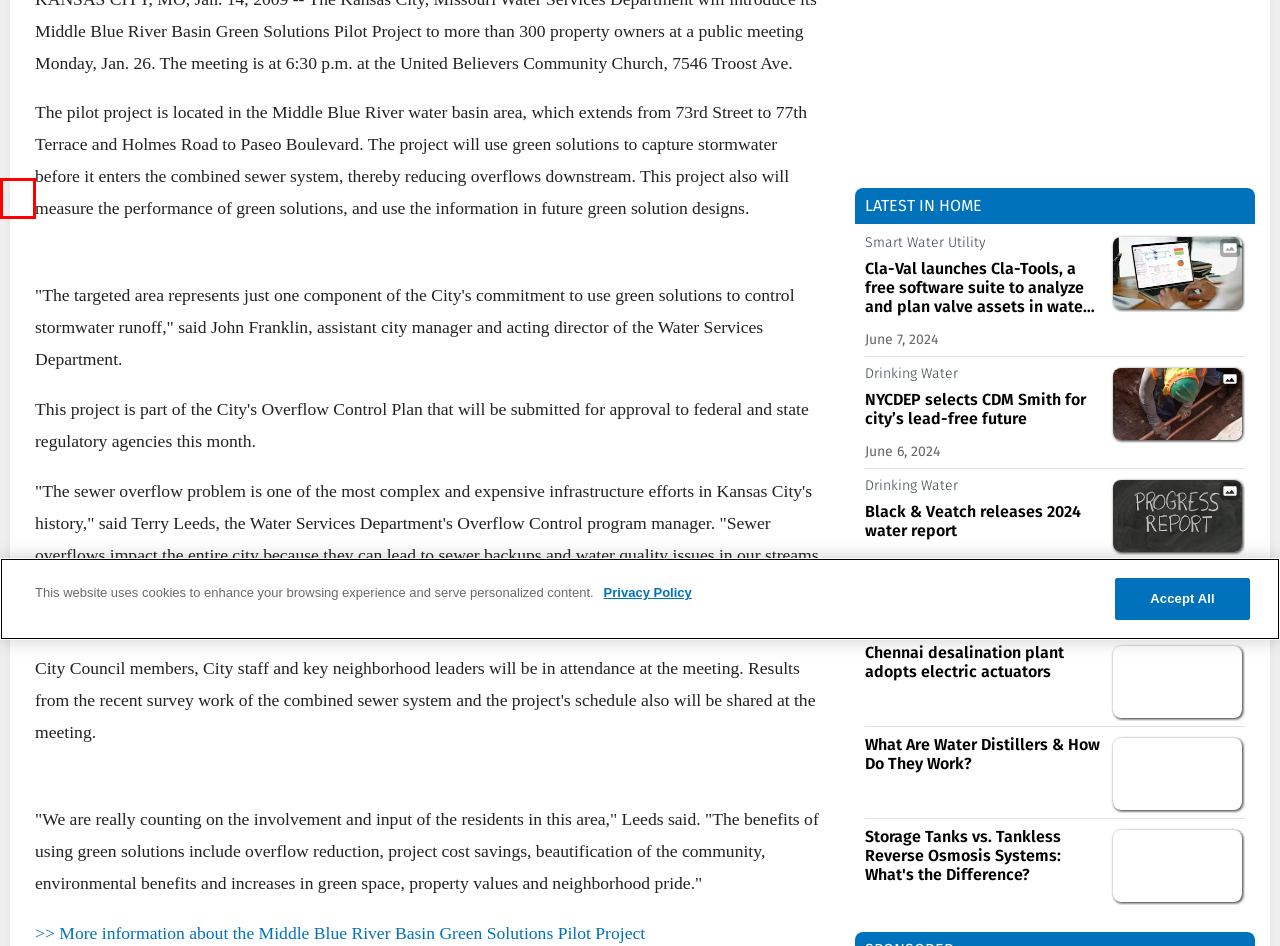Using the screenshot of a webpage with a red bounding box, pick the webpage description that most accurately represents the new webpage after the element inside the red box is clicked. Here are the candidates:
A. Endeavor Business Media Legal Center
B. Rising Cyber Threats and the Impact on Risk and Resiliency Operations | WaterWorld
C. Press Releases | WaterWorld
D. What Are Water Distillers & How Do They Work? | WaterWorld
E. ArmorBlock 5000: Boost Automation Efficiency | WaterWorld
F. Chennai desalination plant adopts electric actuators | WaterWorld
G. Wastewater Summit 2024
H. Storage Tanks vs. Tankless Reverse Osmosis Systems: What's the Difference? | WaterWorld

C